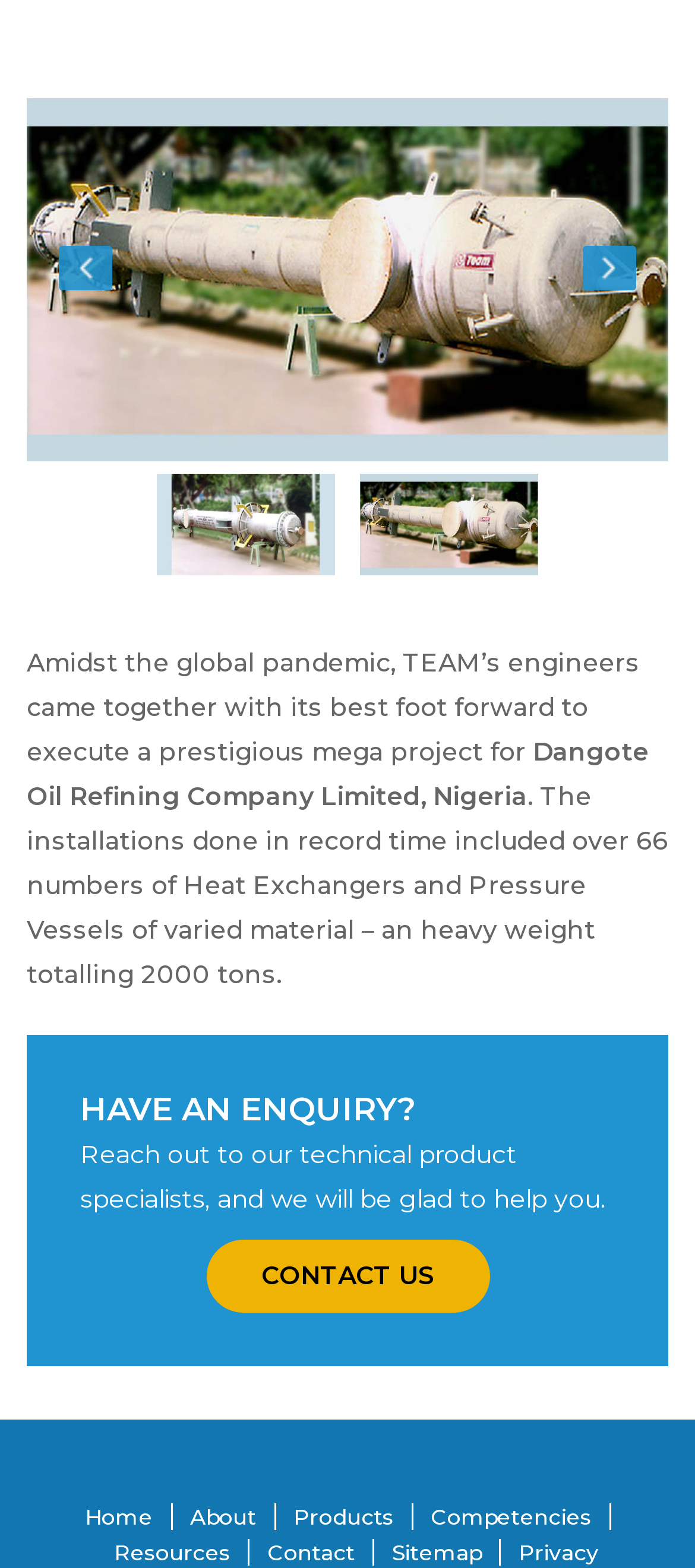Please analyze the image and provide a thorough answer to the question:
How many links are there in the footer?

I counted the number of links in the footer, which are 'Home', 'About', 'Products', 'Competencies', 'Resources', 'Contact', and 'Sitemap', so there are 7 links in total.